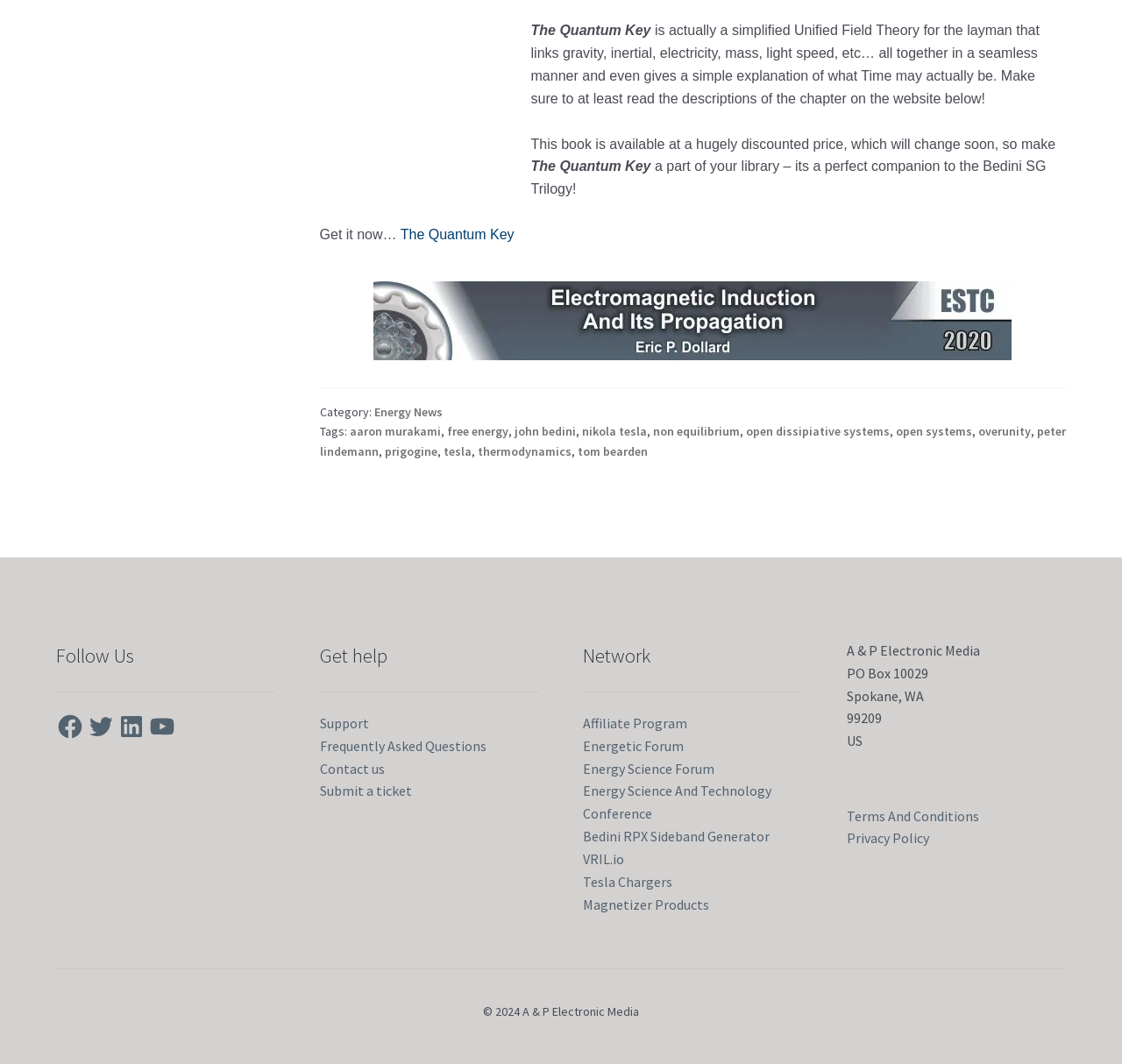Can you find the bounding box coordinates for the element that needs to be clicked to execute this instruction: "Follow on Facebook"? The coordinates should be given as four float numbers between 0 and 1, i.e., [left, top, right, bottom].

[0.05, 0.669, 0.075, 0.696]